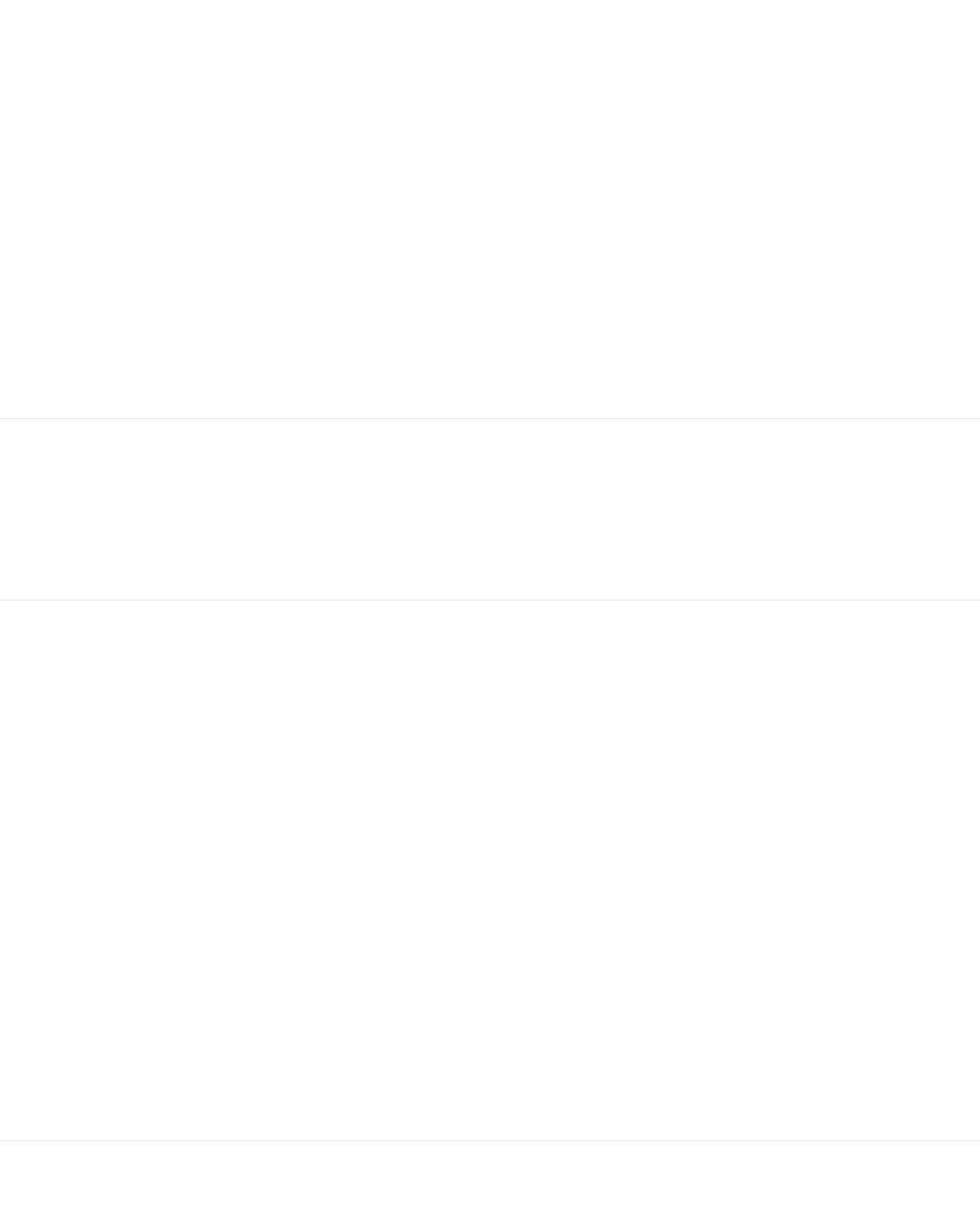Determine the bounding box coordinates of the section I need to click to execute the following instruction: "View job details of Head of Finance". Provide the coordinates as four float numbers between 0 and 1, i.e., [left, top, right, bottom].

[0.032, 0.023, 0.626, 0.097]